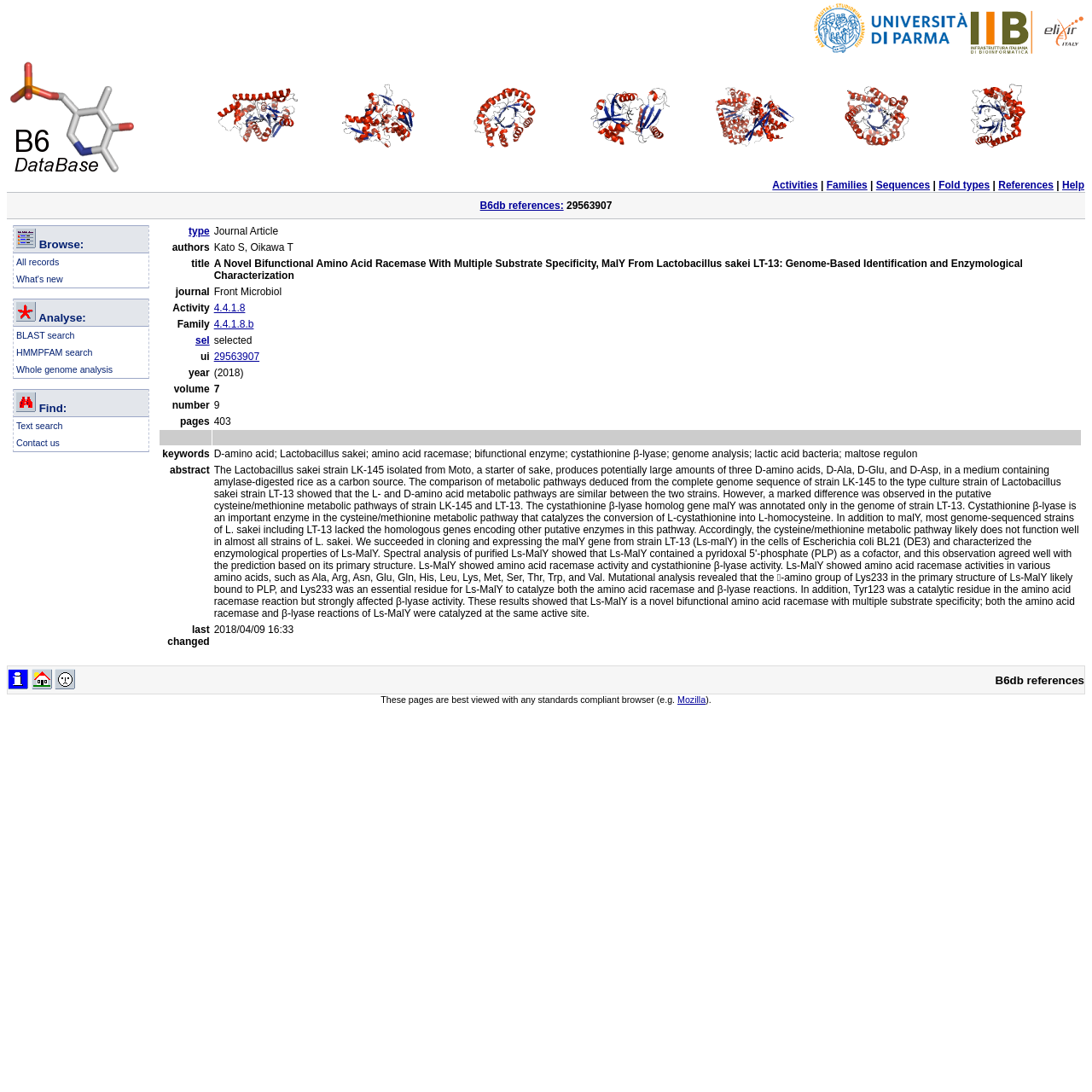Locate the UI element described as follows: "Whole genome analysis". Return the bounding box coordinates as four float numbers between 0 and 1 in the order [left, top, right, bottom].

[0.015, 0.334, 0.103, 0.343]